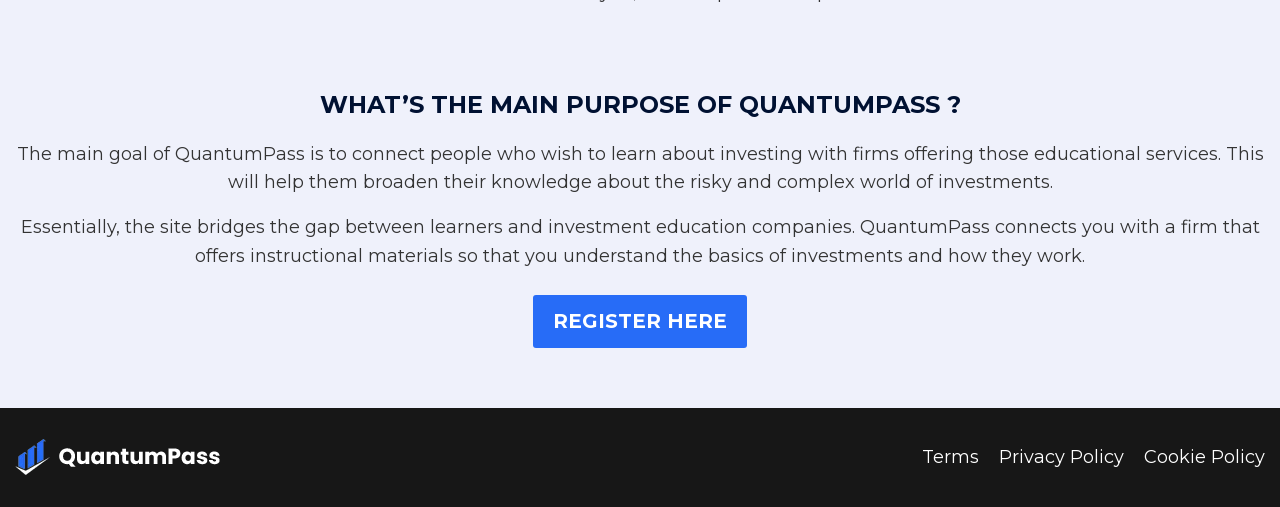Give a one-word or short phrase answer to this question: 
What does QuantumPass help learners understand?

Basics of investments